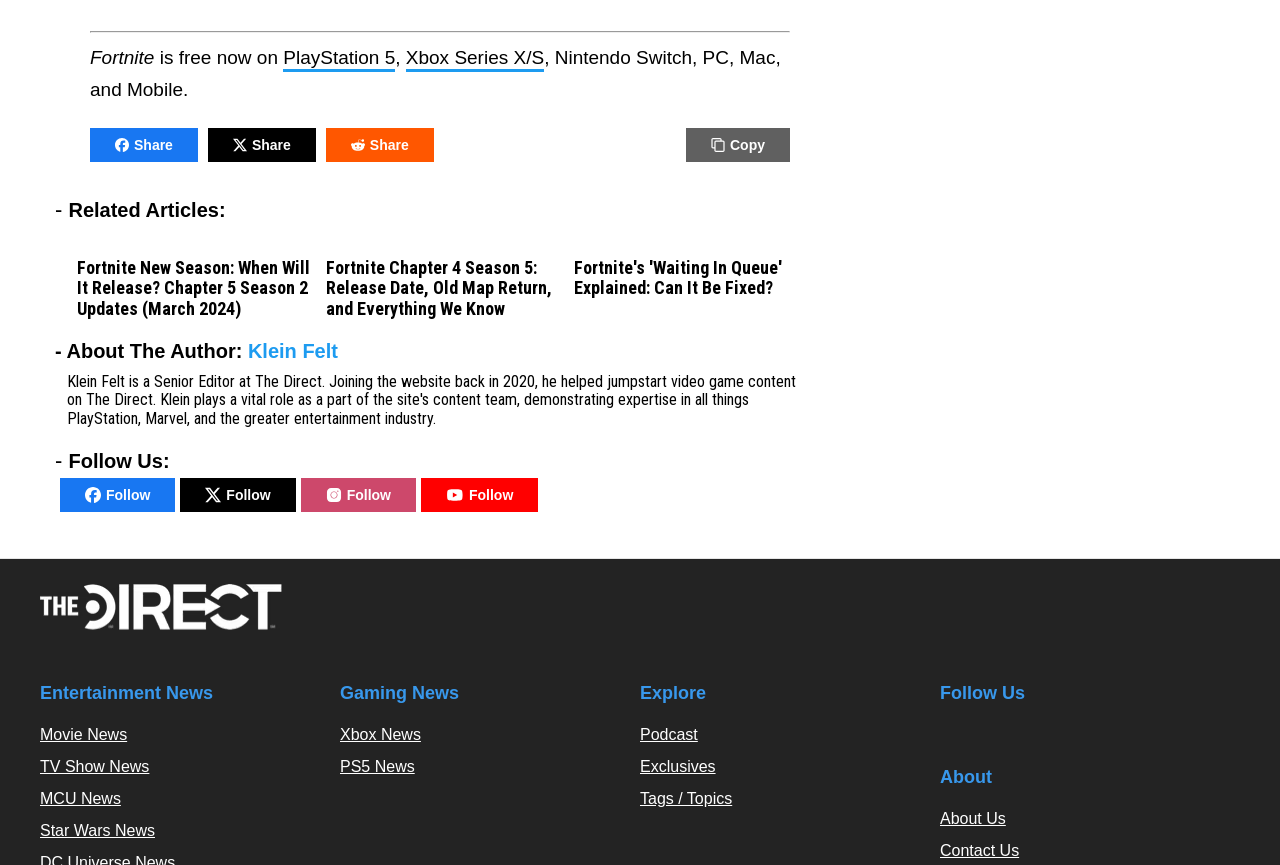Determine the bounding box coordinates of the clickable element to complete this instruction: "Read Fortnite New Season article". Provide the coordinates in the format of four float numbers between 0 and 1, [left, top, right, bottom].

[0.052, 0.269, 0.06, 0.298]